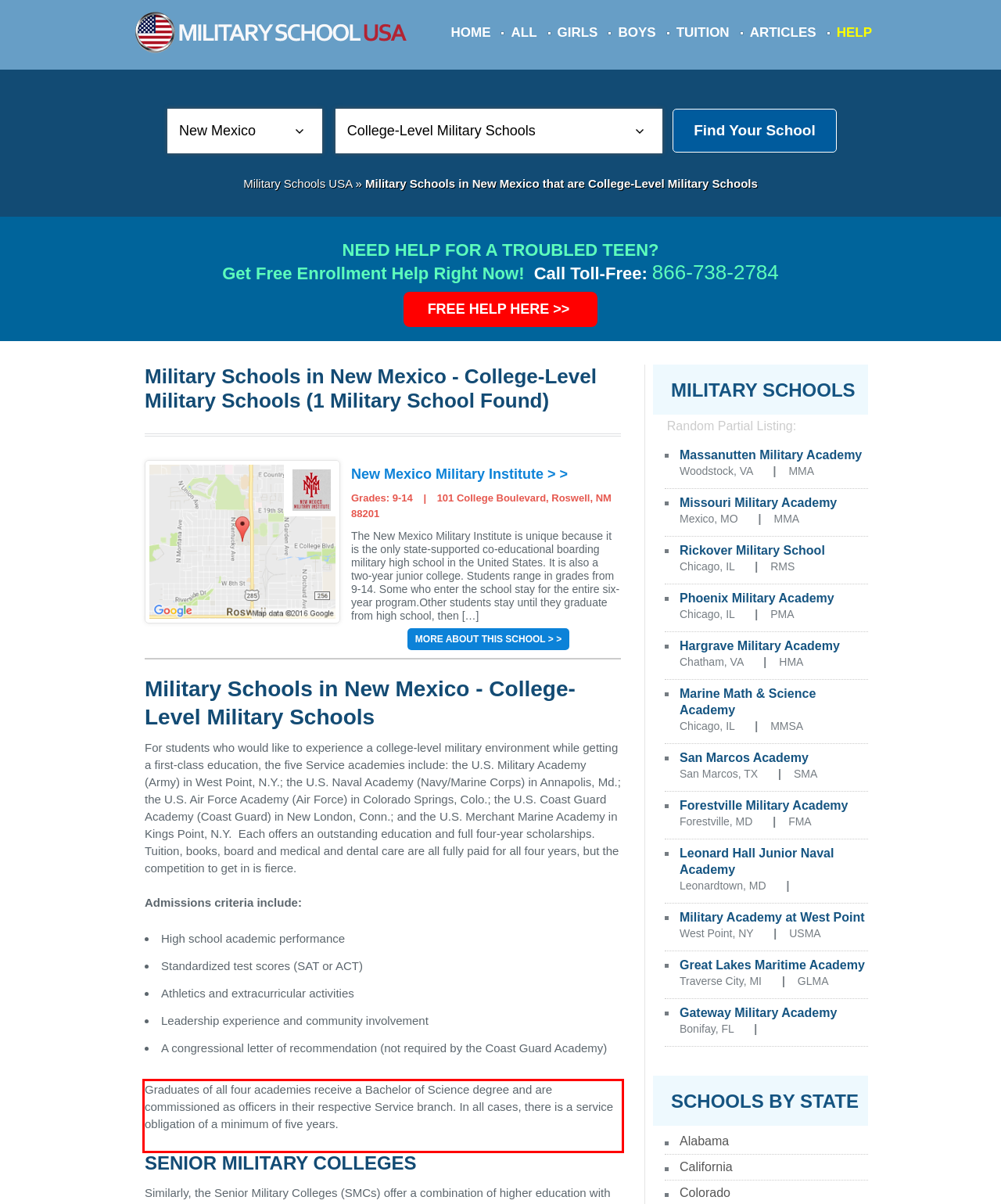Using the provided webpage screenshot, identify and read the text within the red rectangle bounding box.

Graduates of all four academies receive a Bachelor of Science degree and are commissioned as officers in their respective Service branch. In all cases, there is a service obligation of a minimum of five years.